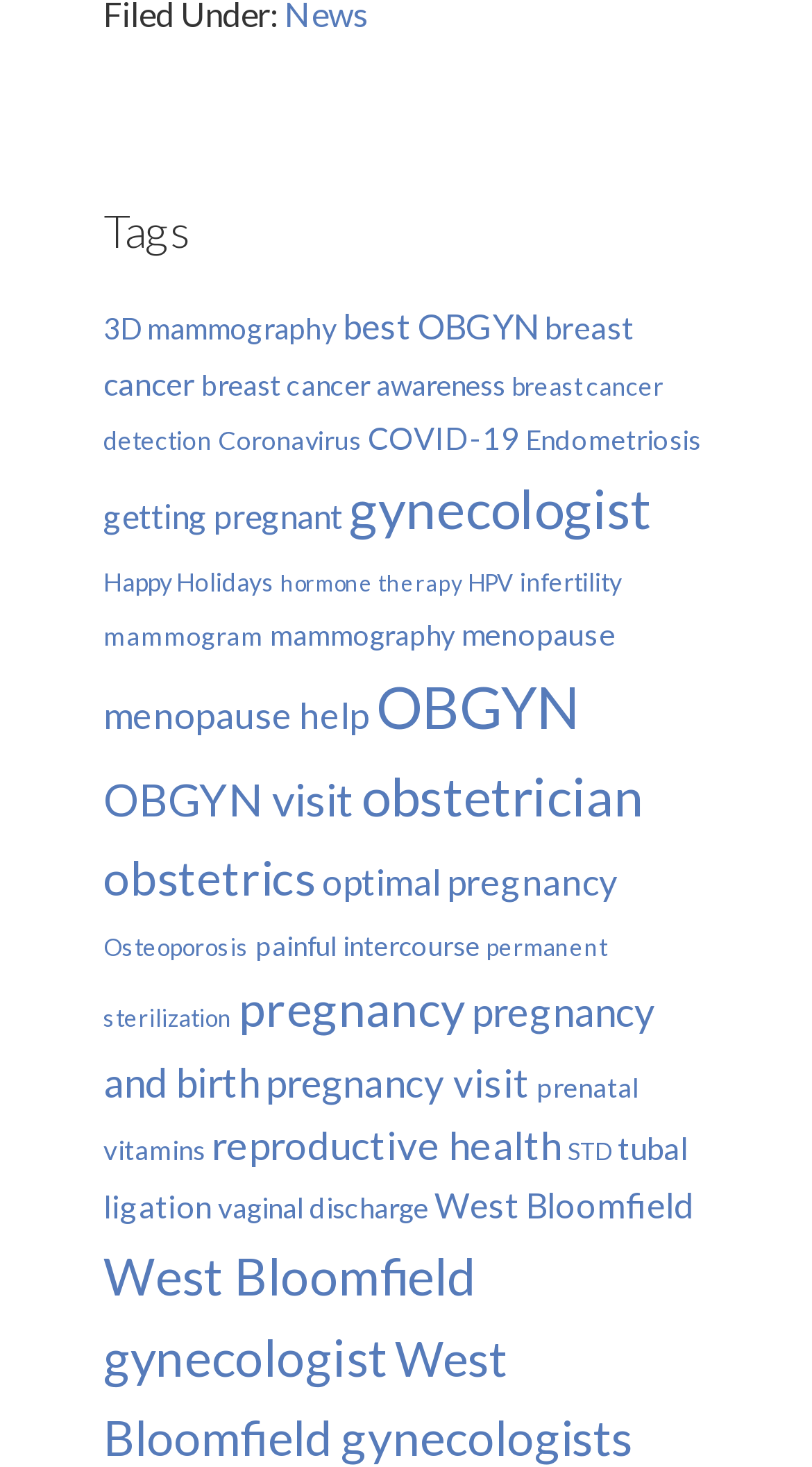What is the topic with the most items?
Please give a detailed and elaborate answer to the question.

After reviewing the links, I found that the topic with the most items is 'gynecologist' with 117 items, indicated by the link 'gynecologist (117 items)' with a bounding box of [0.429, 0.324, 0.801, 0.369].